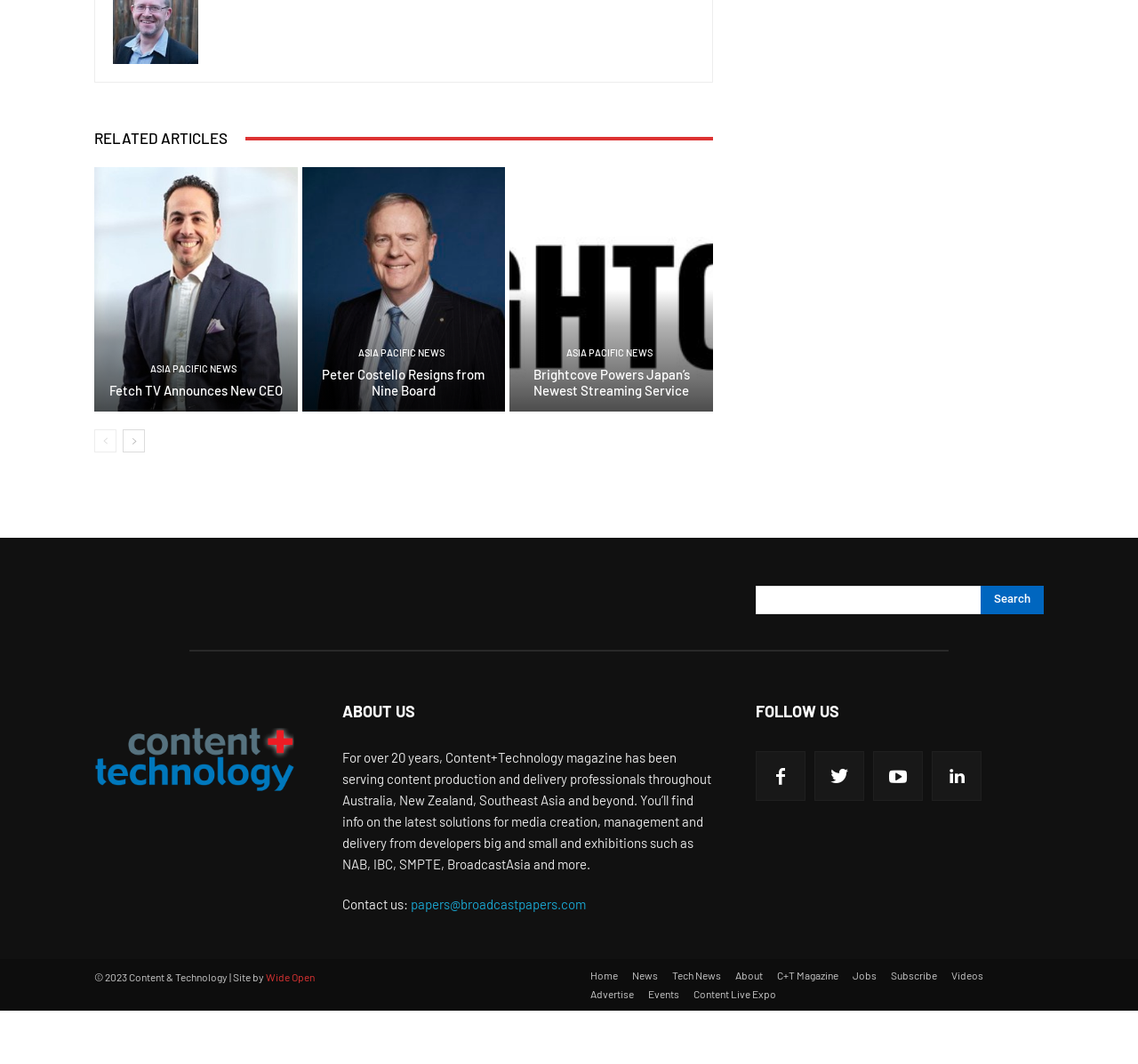Highlight the bounding box of the UI element that corresponds to this description: "Fetch TV Announces New CEO".

[0.096, 0.359, 0.248, 0.374]